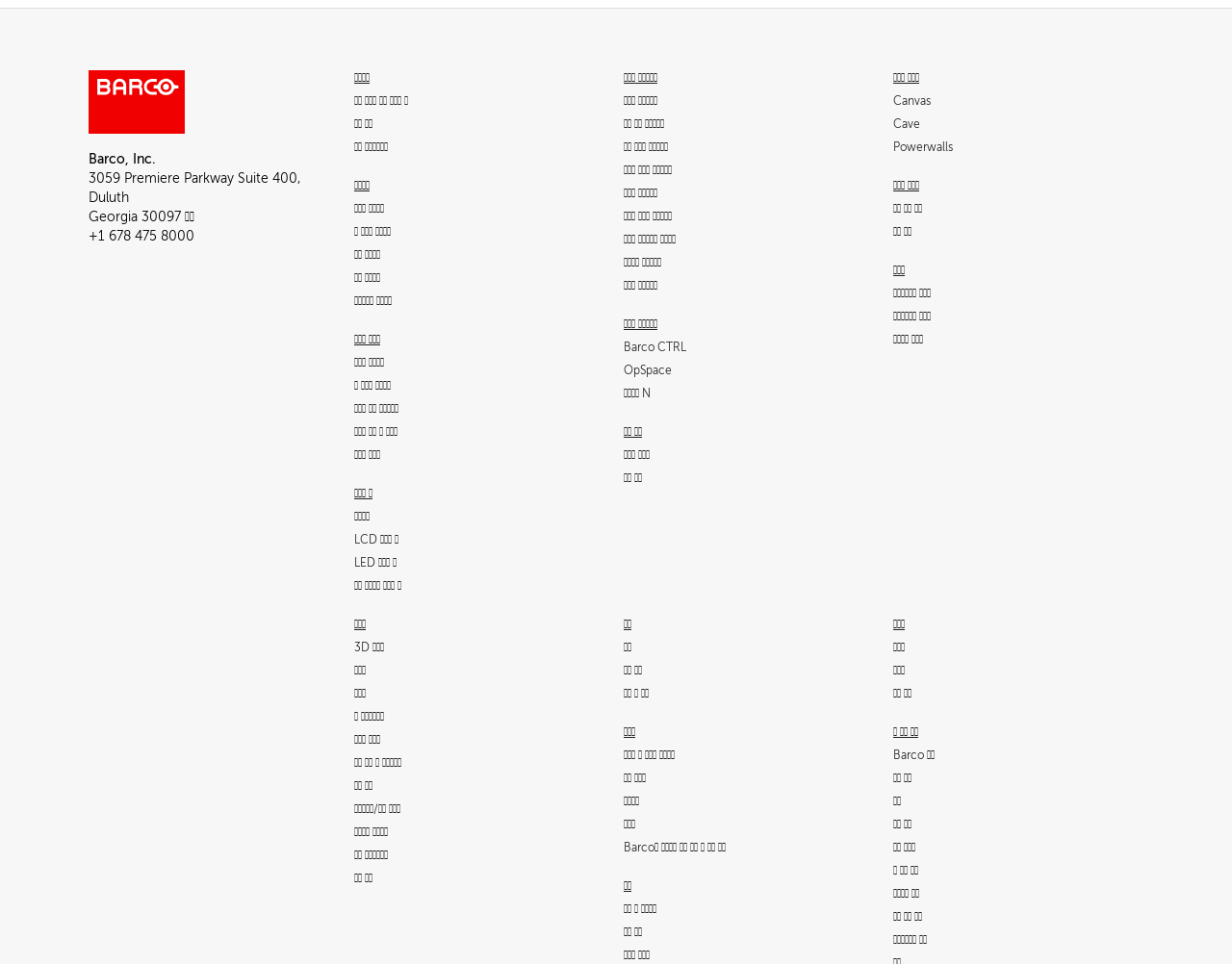Could you highlight the region that needs to be clicked to execute the instruction: "Explore the '시네마 프로젝터' option"?

[0.288, 0.21, 0.312, 0.224]